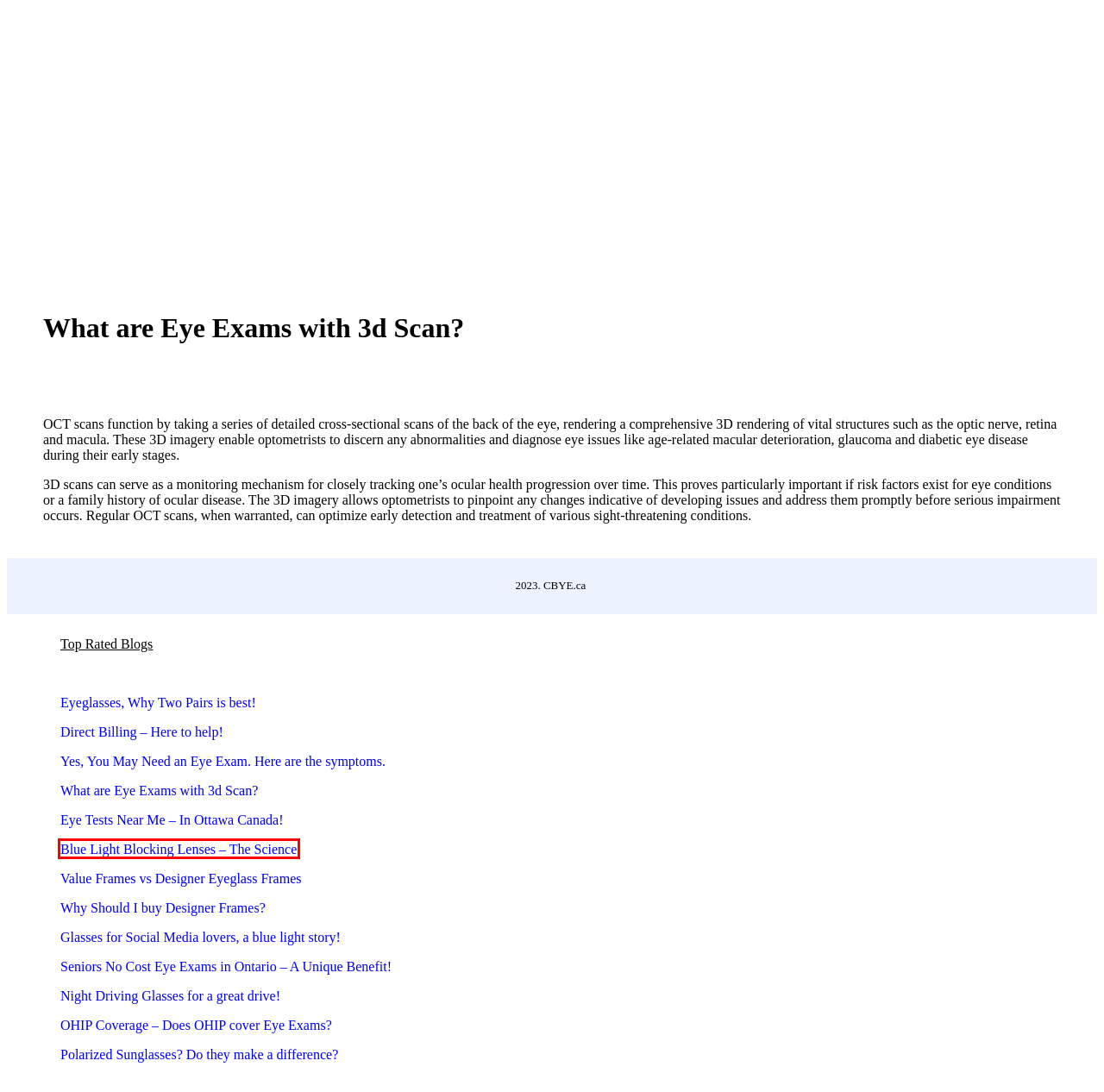Look at the screenshot of the webpage and find the element within the red bounding box. Choose the webpage description that best fits the new webpage that will appear after clicking the element. Here are the candidates:
A. blue-light-blocking-lenses - eye-tests-ottawa
B. eye-exams-and-eye-care-ottawa - eye-tests-ottawa
C. Why-two-pairs-of-glasses-is-best - eye-tests-ottawa
D. should-i-buy-polarized-sunglasses - eye-tests-ottawa
E. Designer-Glasses-and-Cheaper-alternatives - eye-tests-ottawa
F. Direct-Billing-For-Glasses - eye-tests-ottawa
G. you-may-need-an-eye-exam - eye-tests-ottawa
H. night-driving-glasses - eye-tests-ottawa

A